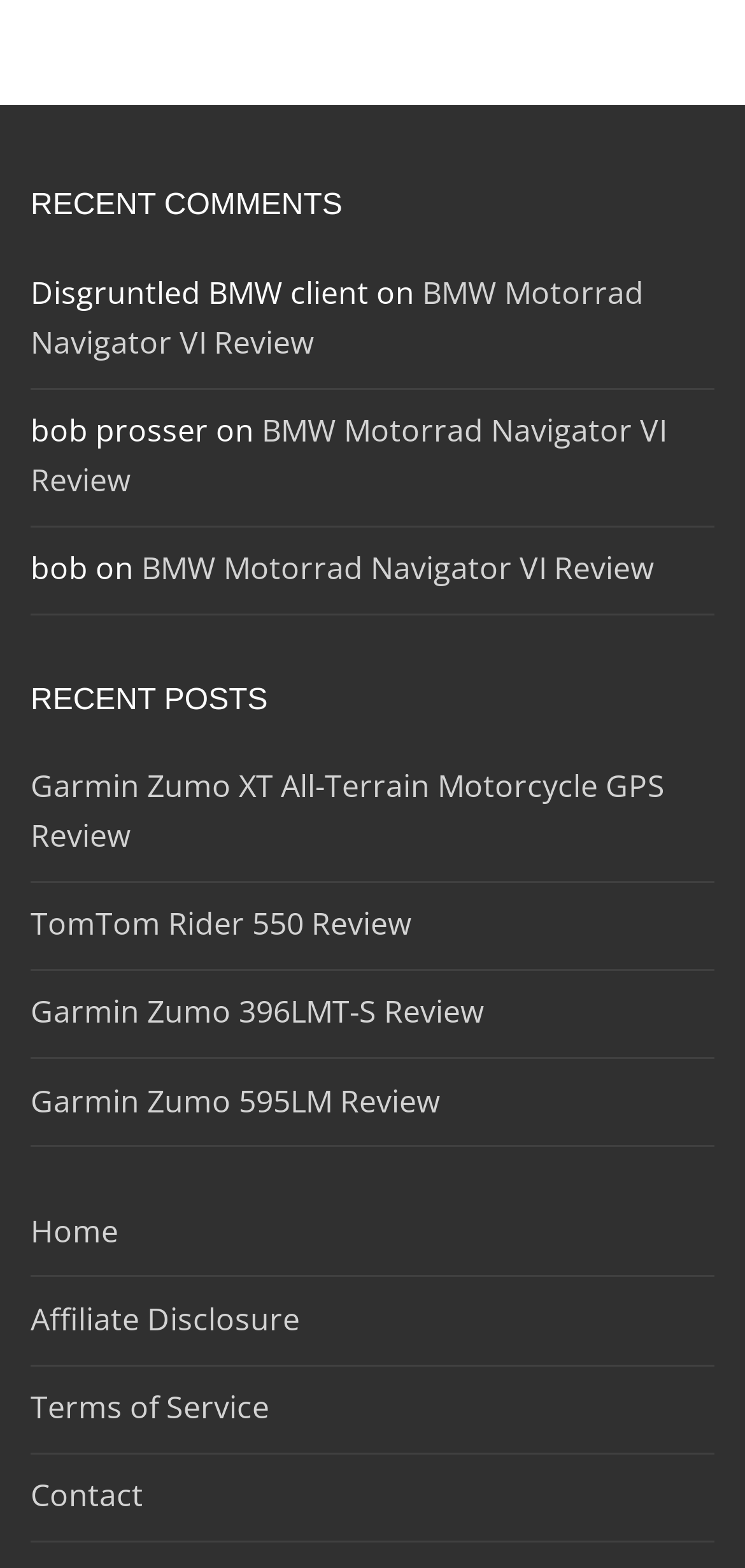How many recent posts are listed?
Kindly offer a comprehensive and detailed response to the question.

The recent posts section has four links listed, which are 'Garmin Zumo XT All-Terrain Motorcycle GPS Review', 'TomTom Rider 550 Review', 'Garmin Zumo 396LMT-S Review', and 'Garmin Zumo 595LM Review', indicating that there are four recent posts.